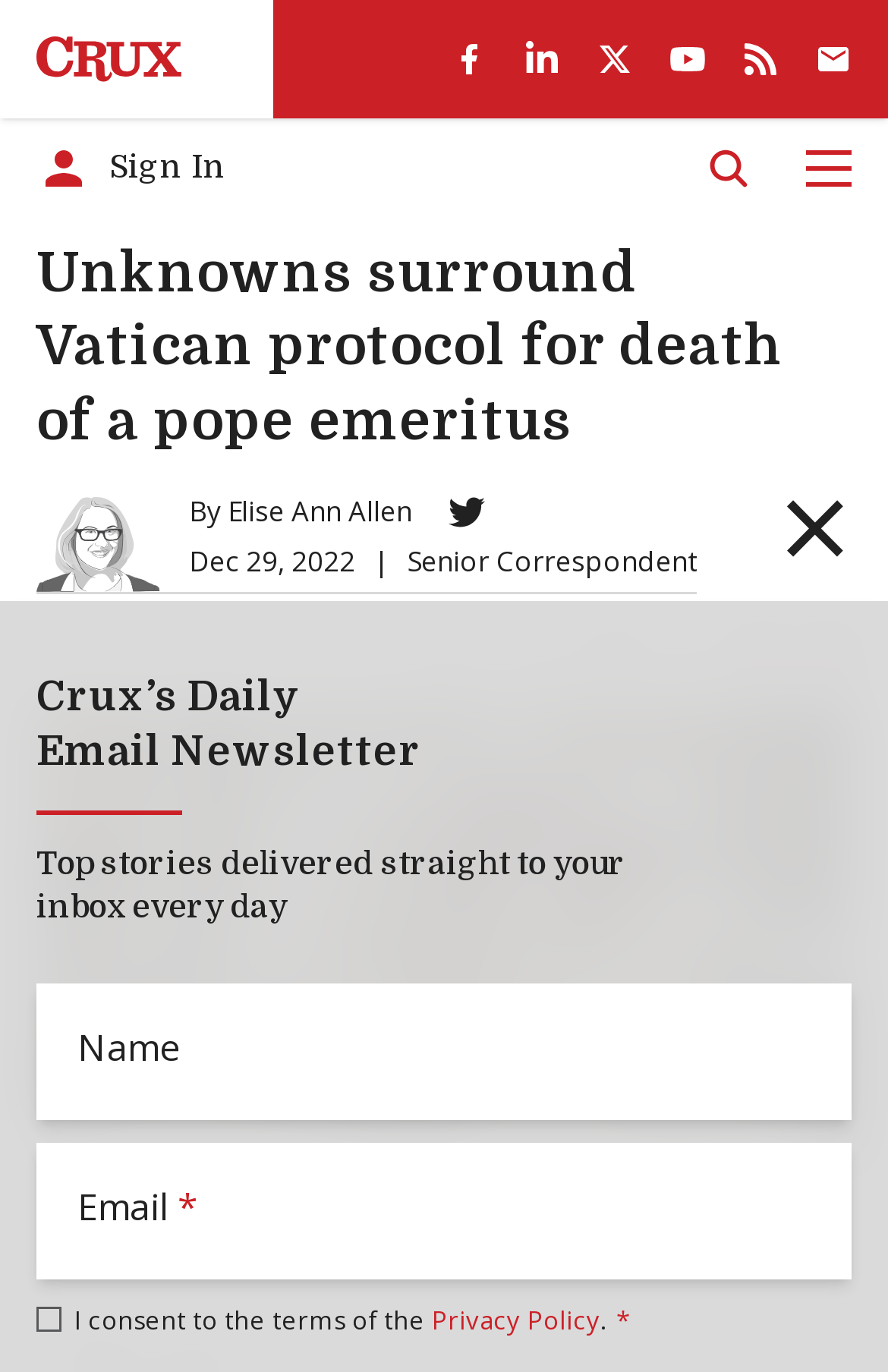What is the topic of the article?
Provide an in-depth and detailed explanation in response to the question.

The topic of the article is mentioned in the title of the article, which is 'Unknowns surround Vatican protocol for death of a pope emeritus'. This title suggests that the article is discussing the protocol surrounding the death of a pope emeritus, specifically the unknowns or uncertainties surrounding this process.